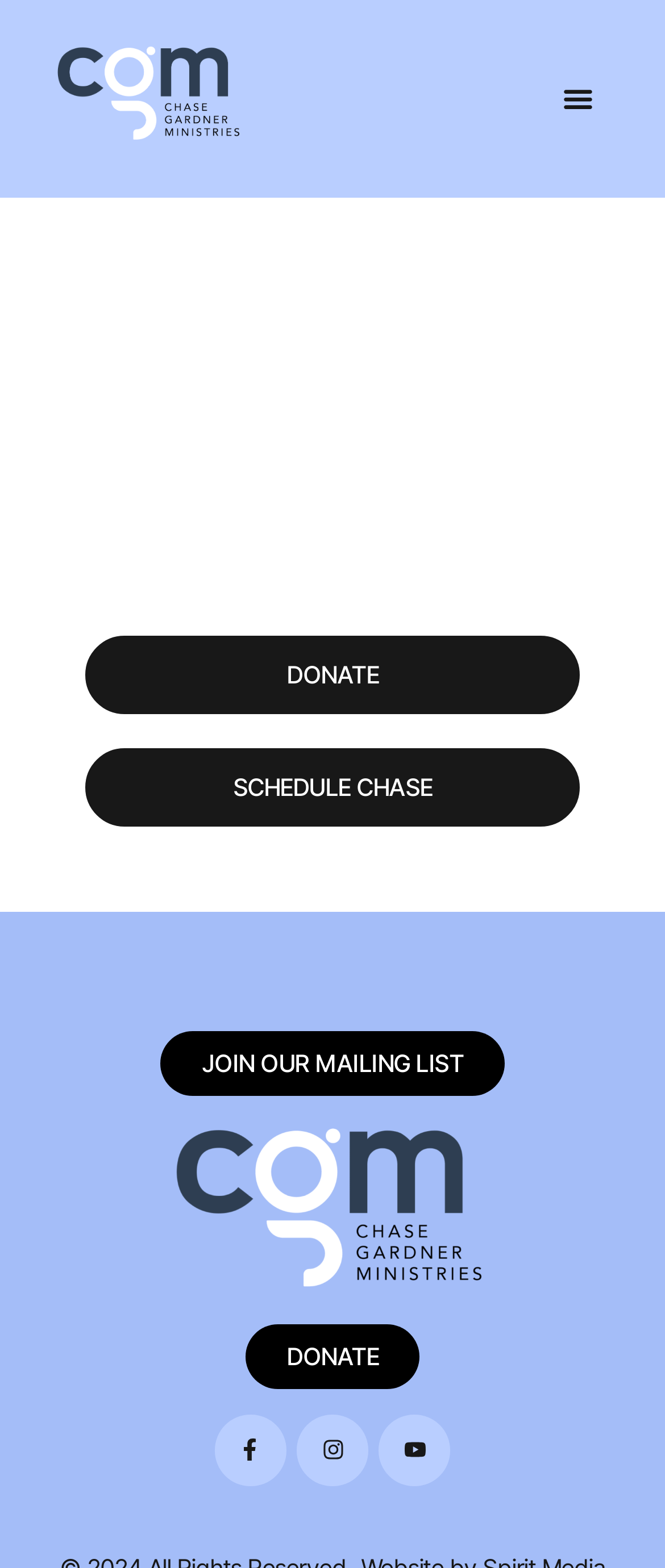Give a concise answer of one word or phrase to the question: 
What is the purpose of the 'Menu Toggle' button?

To toggle the menu